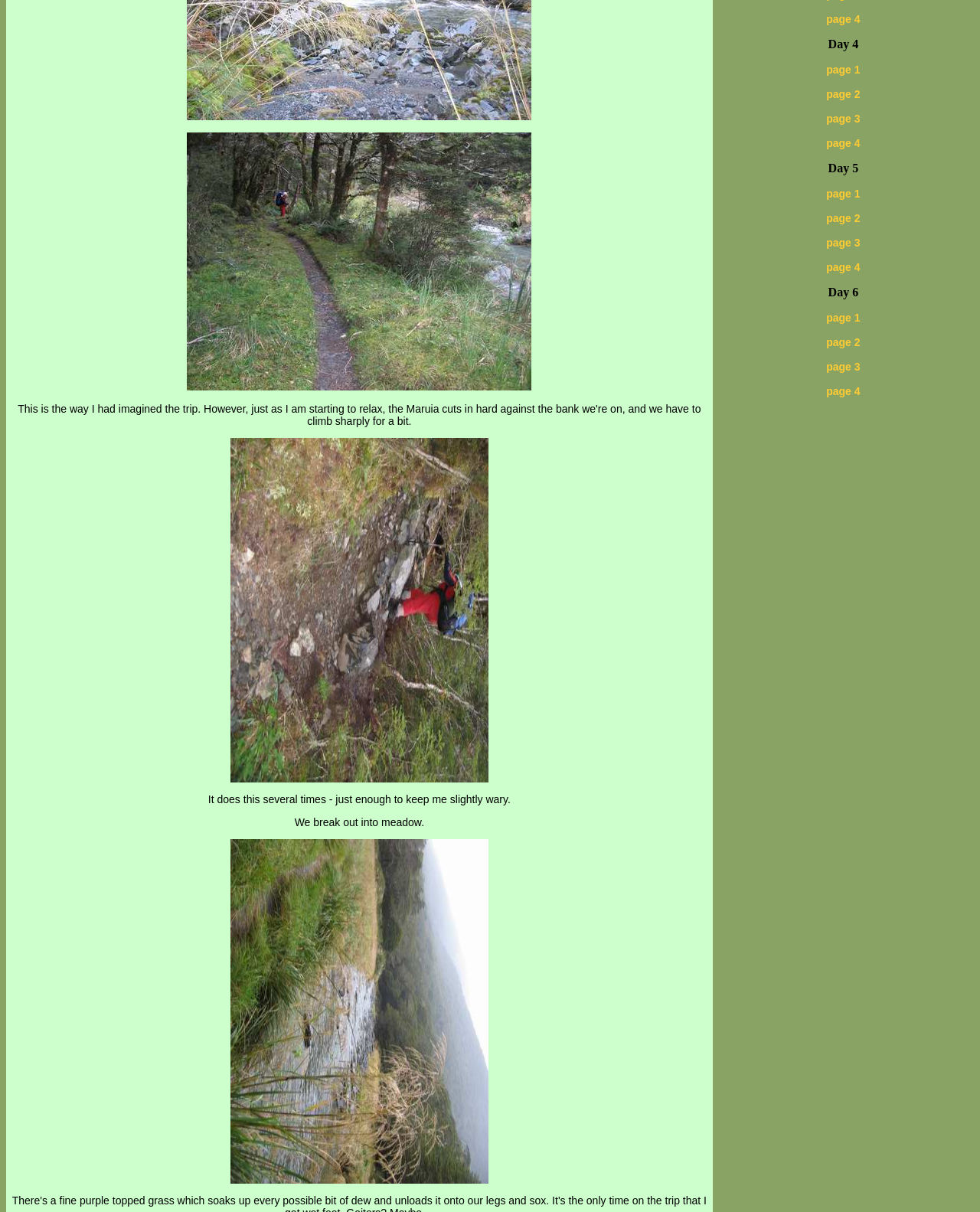Extract the bounding box coordinates for the UI element described as: "page 1".

[0.843, 0.257, 0.878, 0.267]